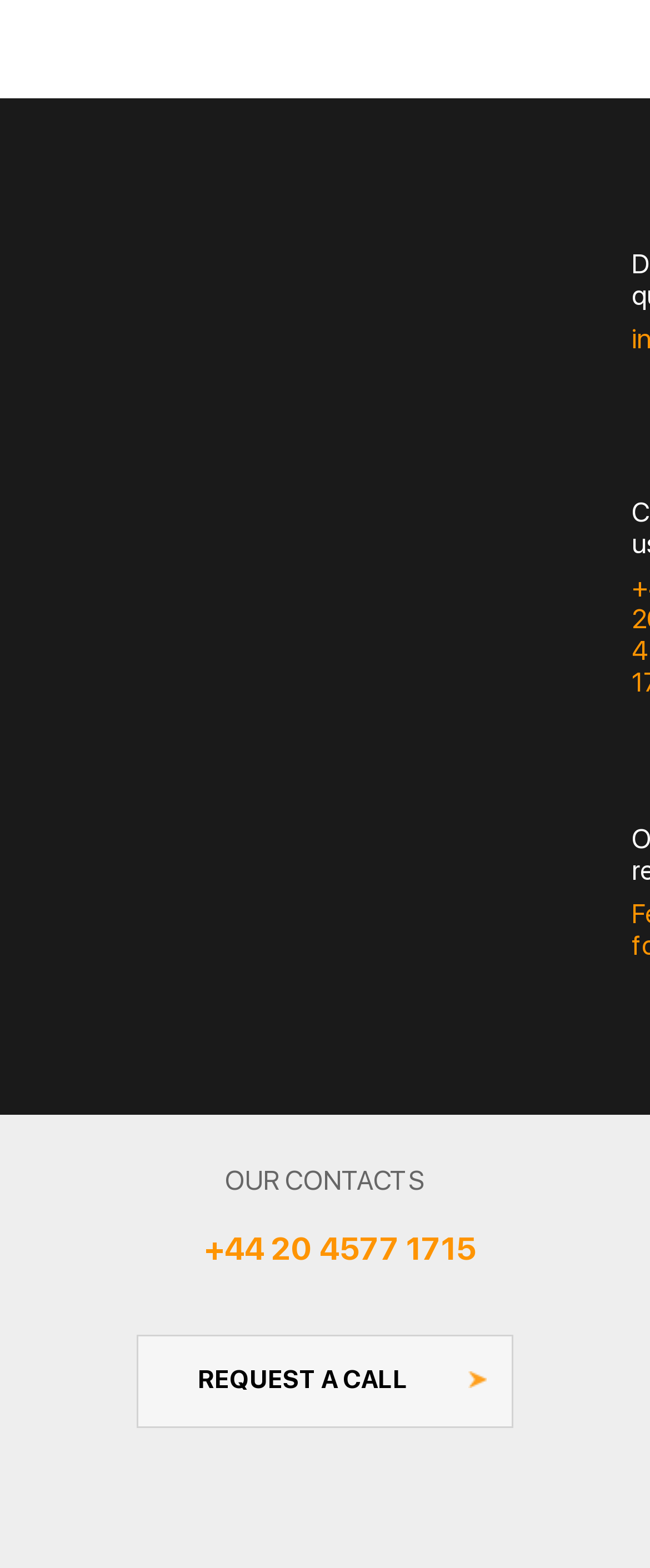What is the title of the contacts section?
Based on the image, provide your answer in one word or phrase.

OUR CONTACTS